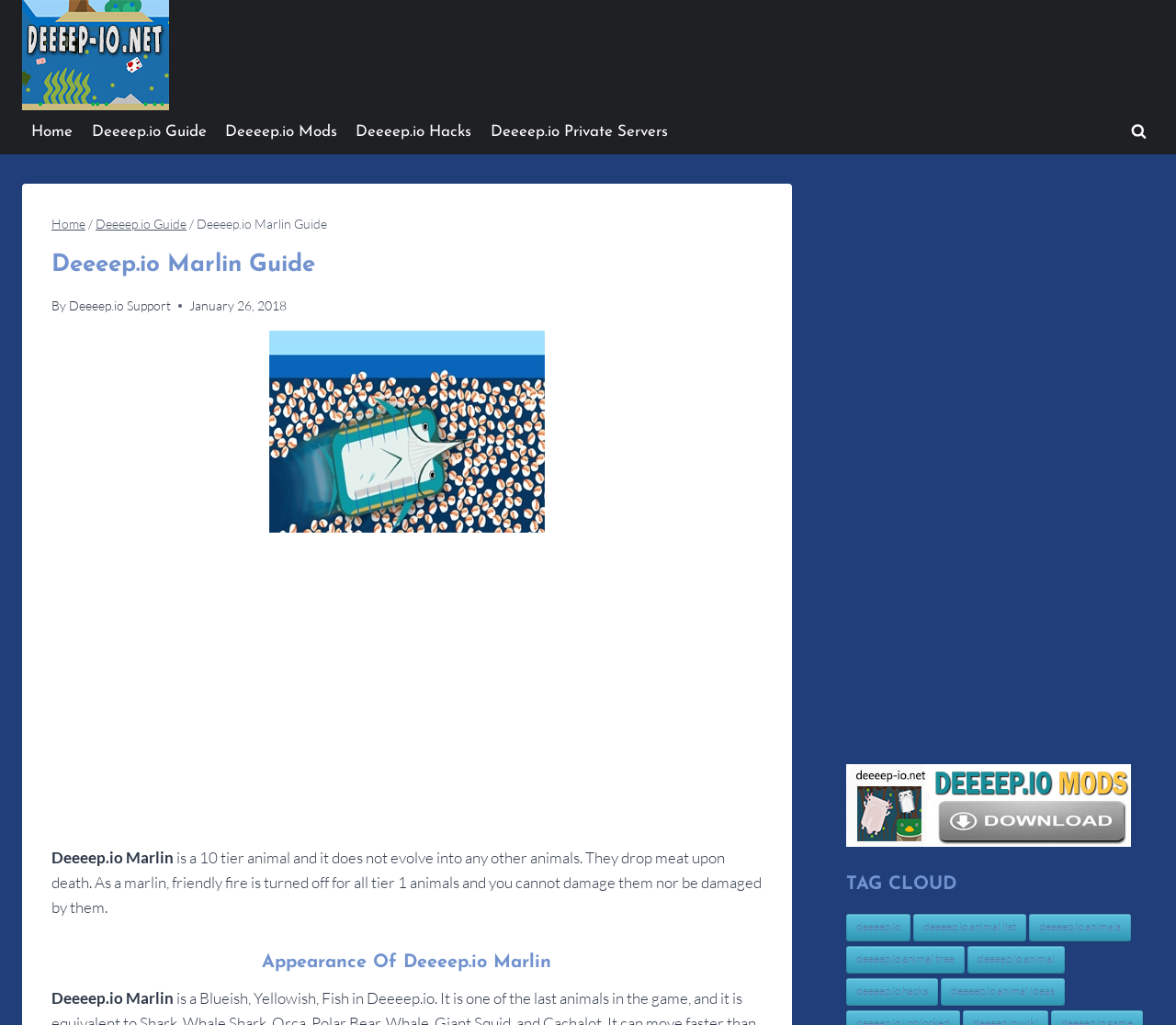Please give the bounding box coordinates of the area that should be clicked to fulfill the following instruction: "Visit the 'Deeeep.io Mods' page". The coordinates should be in the format of four float numbers from 0 to 1, i.e., [left, top, right, bottom].

[0.72, 0.746, 0.962, 0.826]